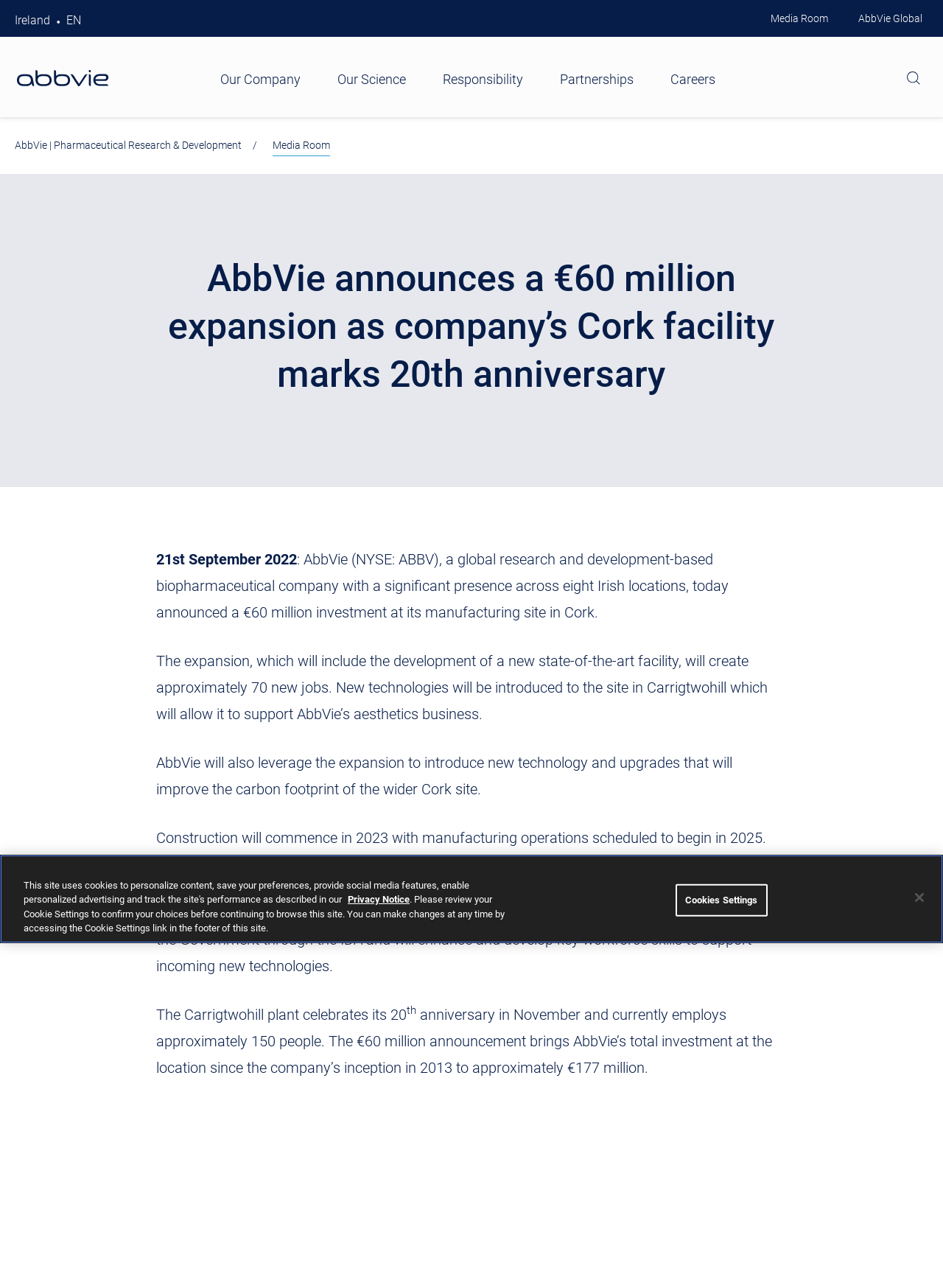Please specify the bounding box coordinates of the area that should be clicked to accomplish the following instruction: "Click the 'Close Search' button". The coordinates should consist of four float numbers between 0 and 1, i.e., [left, top, right, bottom].

[0.949, 0.105, 0.988, 0.127]